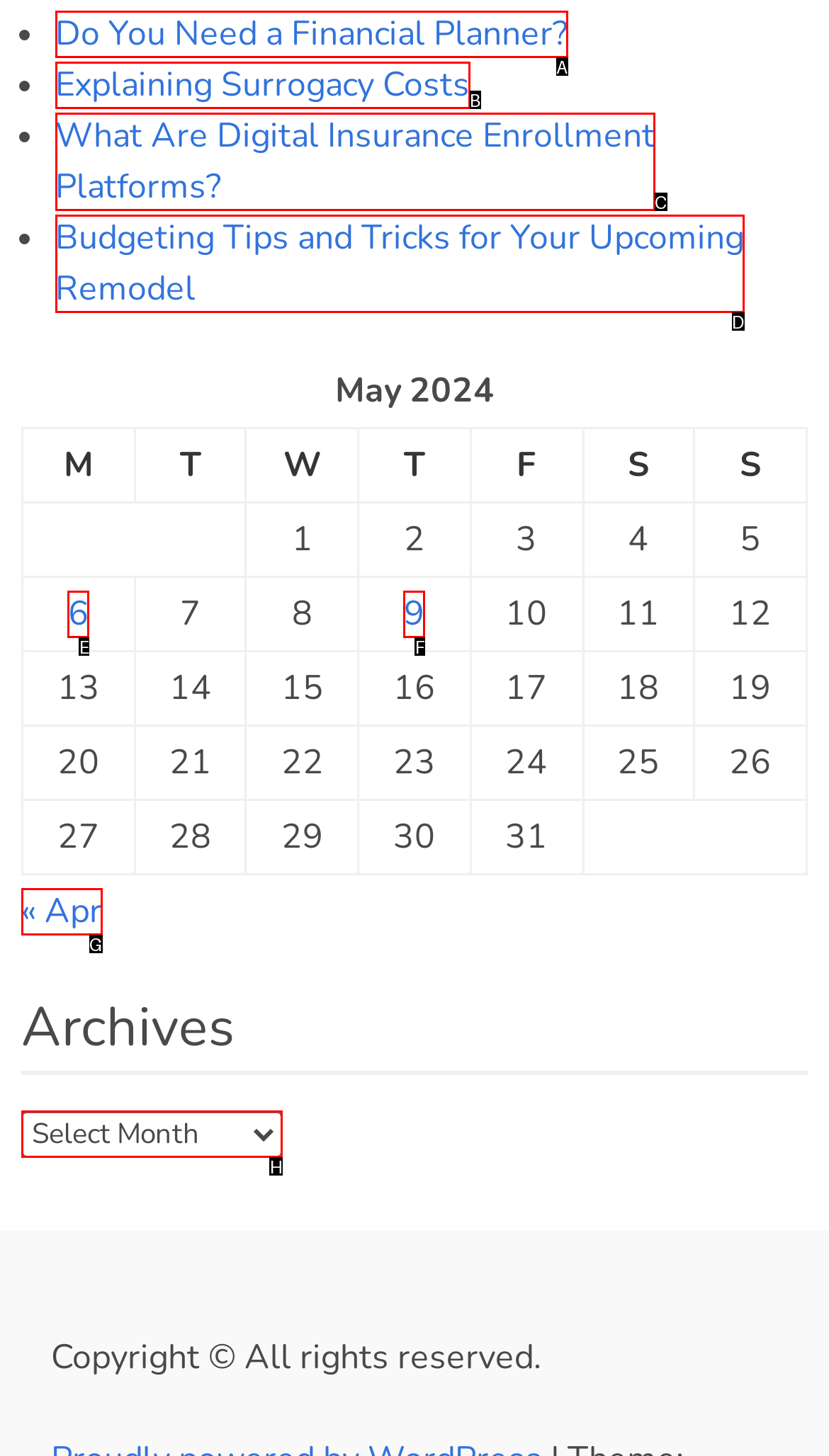Point out the UI element to be clicked for this instruction: Select an archive. Provide the answer as the letter of the chosen element.

H